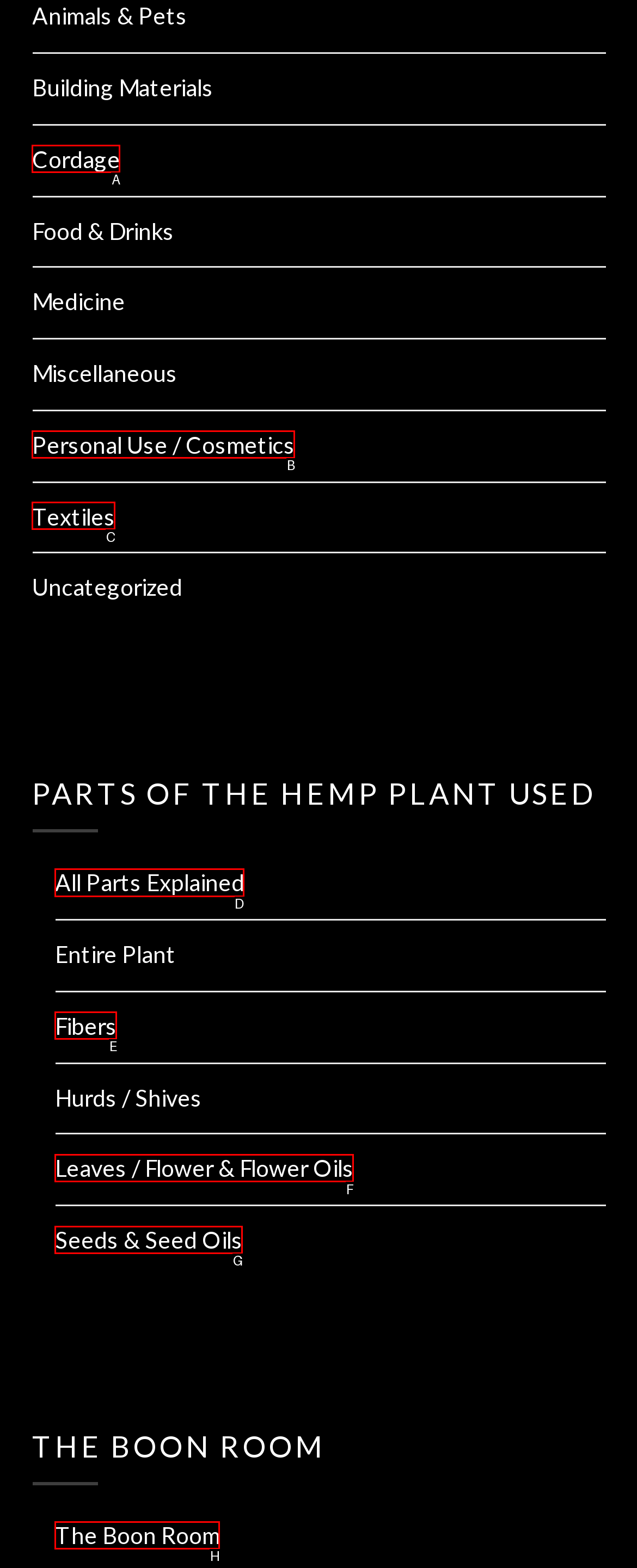Determine the HTML element to click for the instruction: Explore All Parts Explained.
Answer with the letter corresponding to the correct choice from the provided options.

D